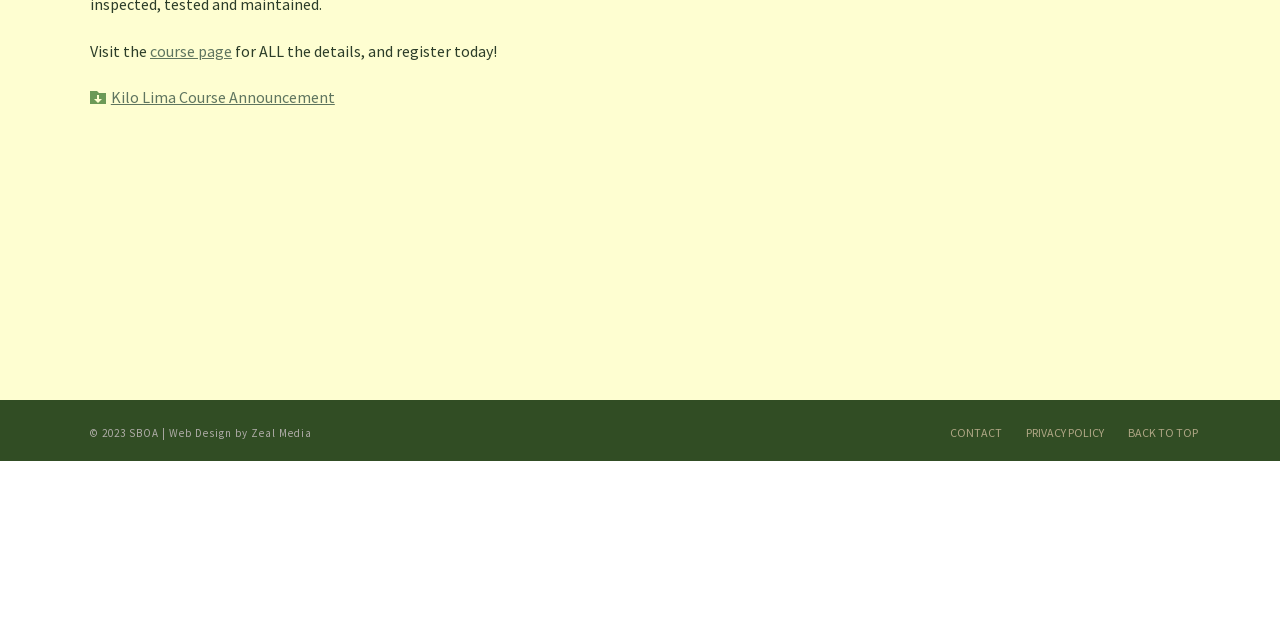Provide the bounding box for the UI element matching this description: "BACK TO TOP".

[0.881, 0.664, 0.936, 0.689]